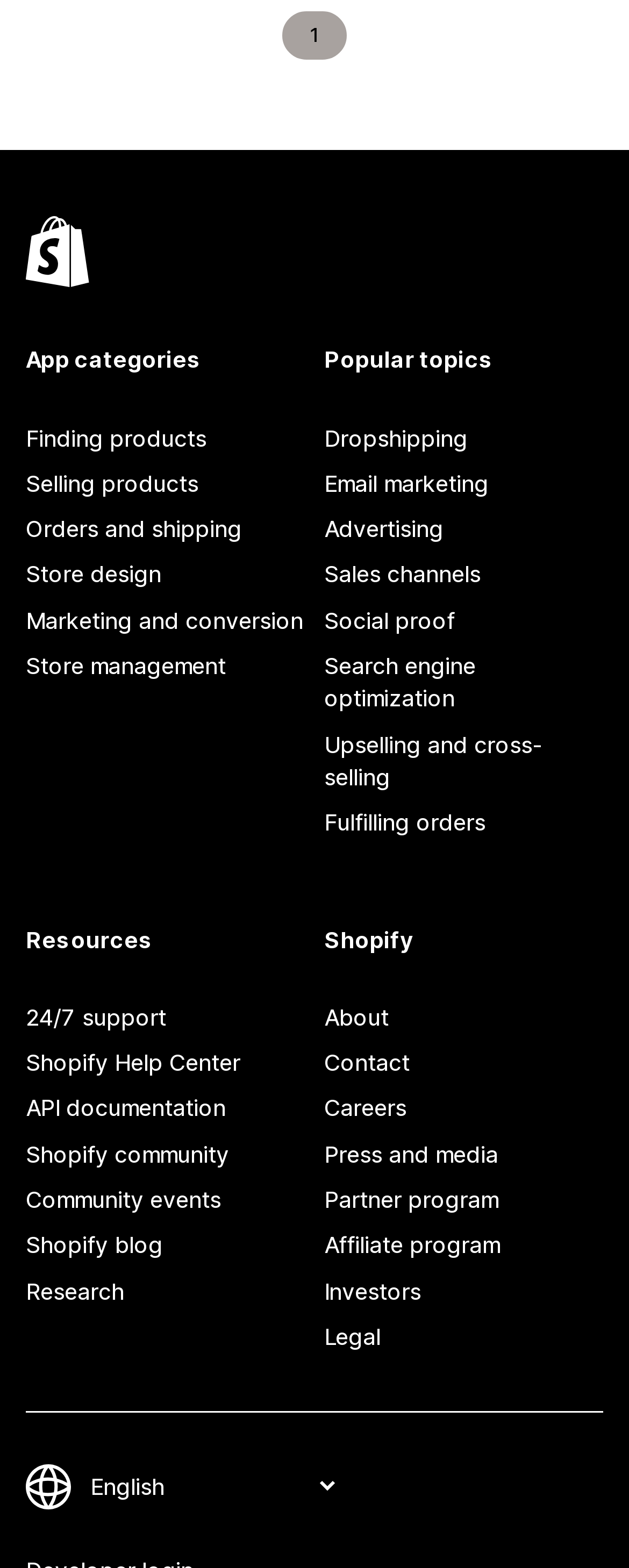Please find the bounding box coordinates for the clickable element needed to perform this instruction: "Read the Shopify blog".

[0.041, 0.78, 0.485, 0.809]